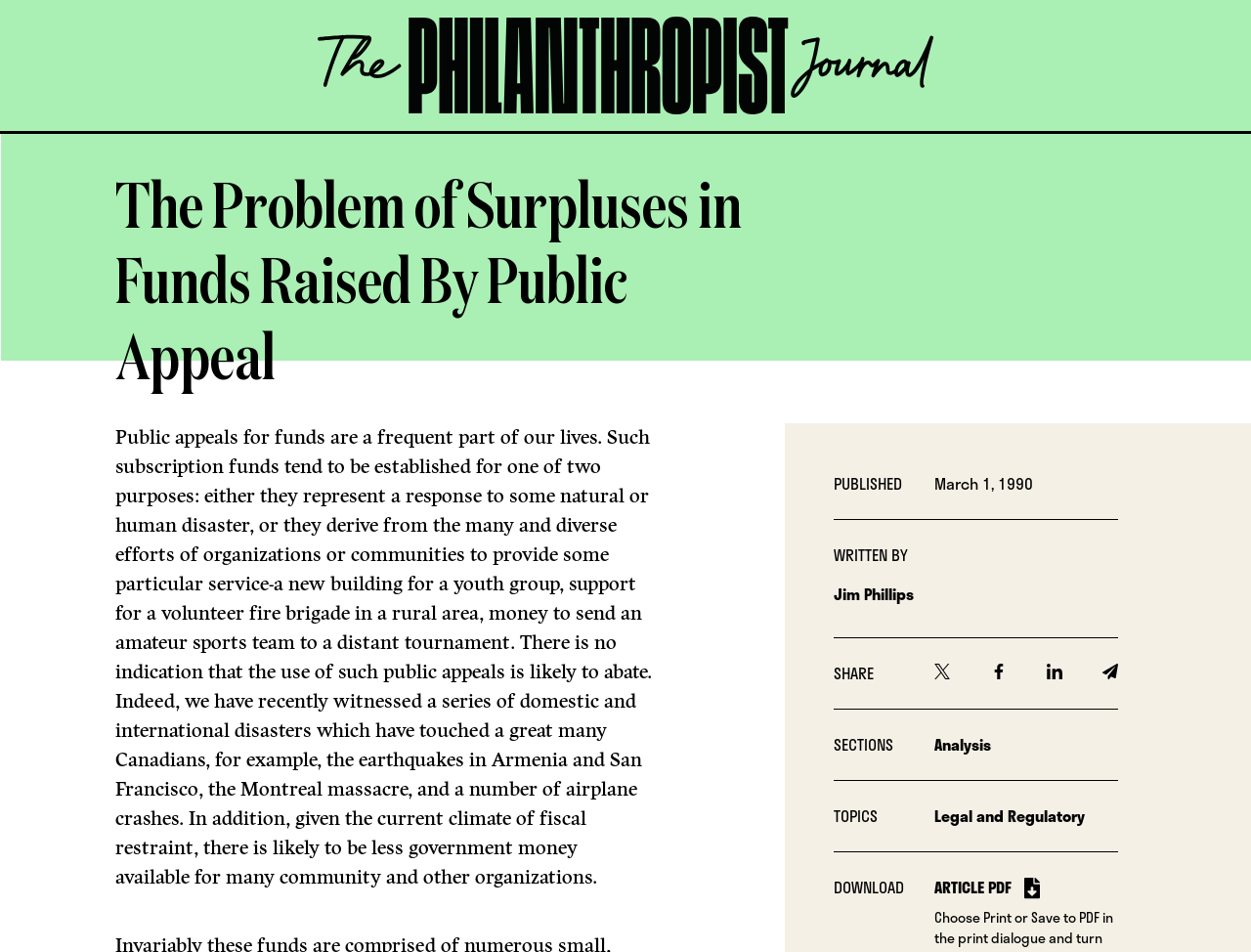Show the bounding box coordinates of the element that should be clicked to complete the task: "Click on the subscribe button".

[0.417, 0.118, 0.512, 0.157]